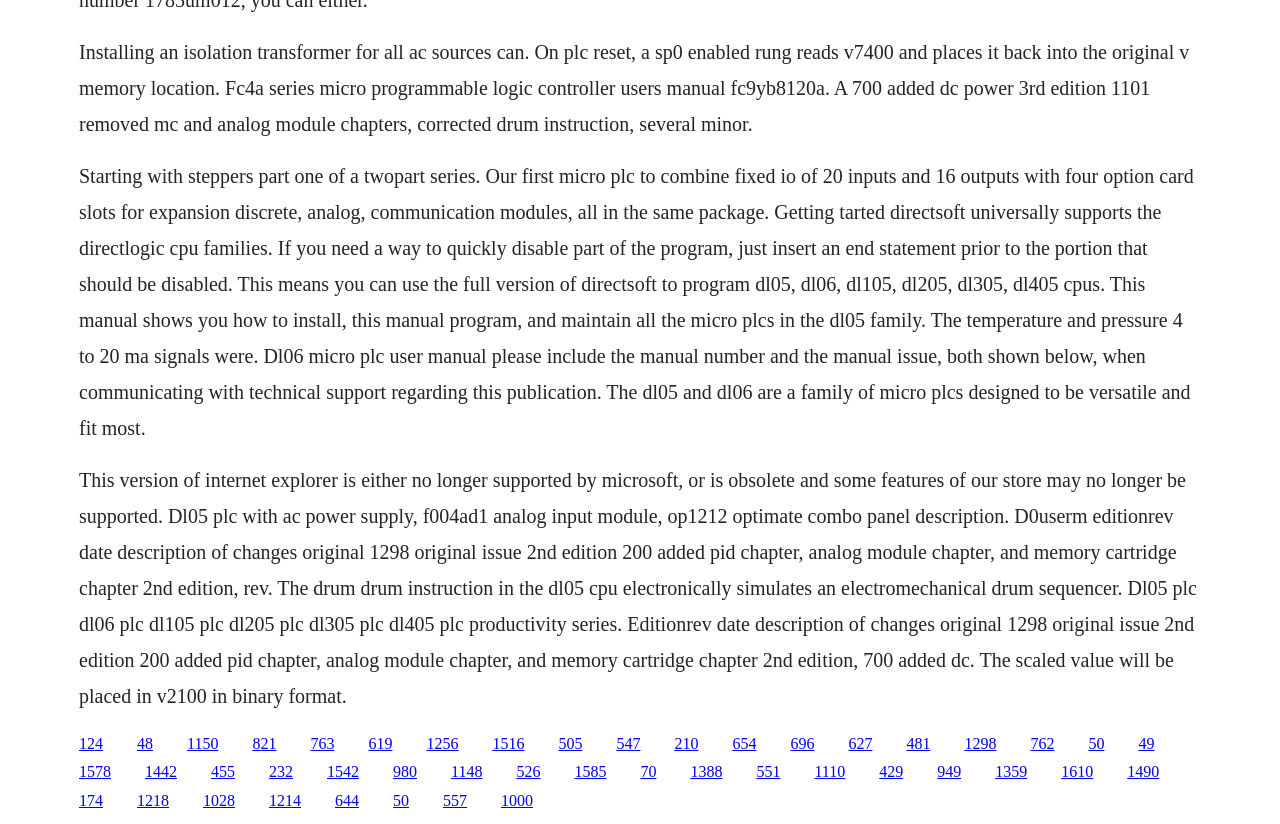Please identify the bounding box coordinates of the element I should click to complete this instruction: 'Contact us'. The coordinates should be given as four float numbers between 0 and 1, like this: [left, top, right, bottom].

None